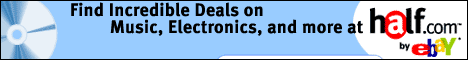What type of enthusiasts is the platform targeting?
Kindly answer the question with as much detail as you can.

The advertisement highlights the platform's offerings, specifically targeting music and electronics enthusiasts looking for great deals, which implies that the platform is targeting enthusiasts of music and electronics.